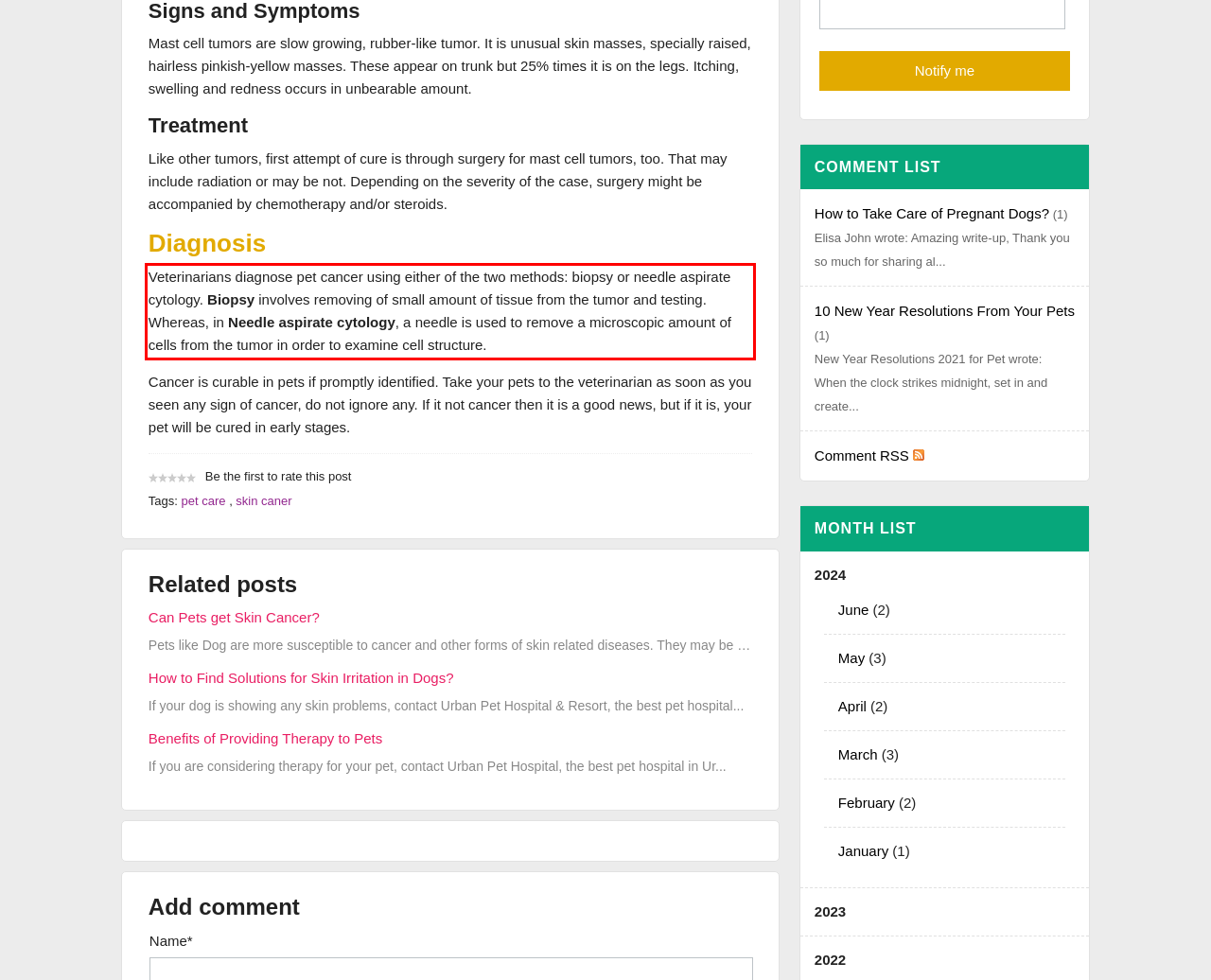Using the provided webpage screenshot, recognize the text content in the area marked by the red bounding box.

Veterinarians diagnose pet cancer using either of the two methods: biopsy or needle aspirate cytology. Biopsy involves removing of small amount of tissue from the tumor and testing. Whereas, in Needle aspirate cytology, a needle is used to remove a microscopic amount of cells from the tumor in order to examine cell structure.